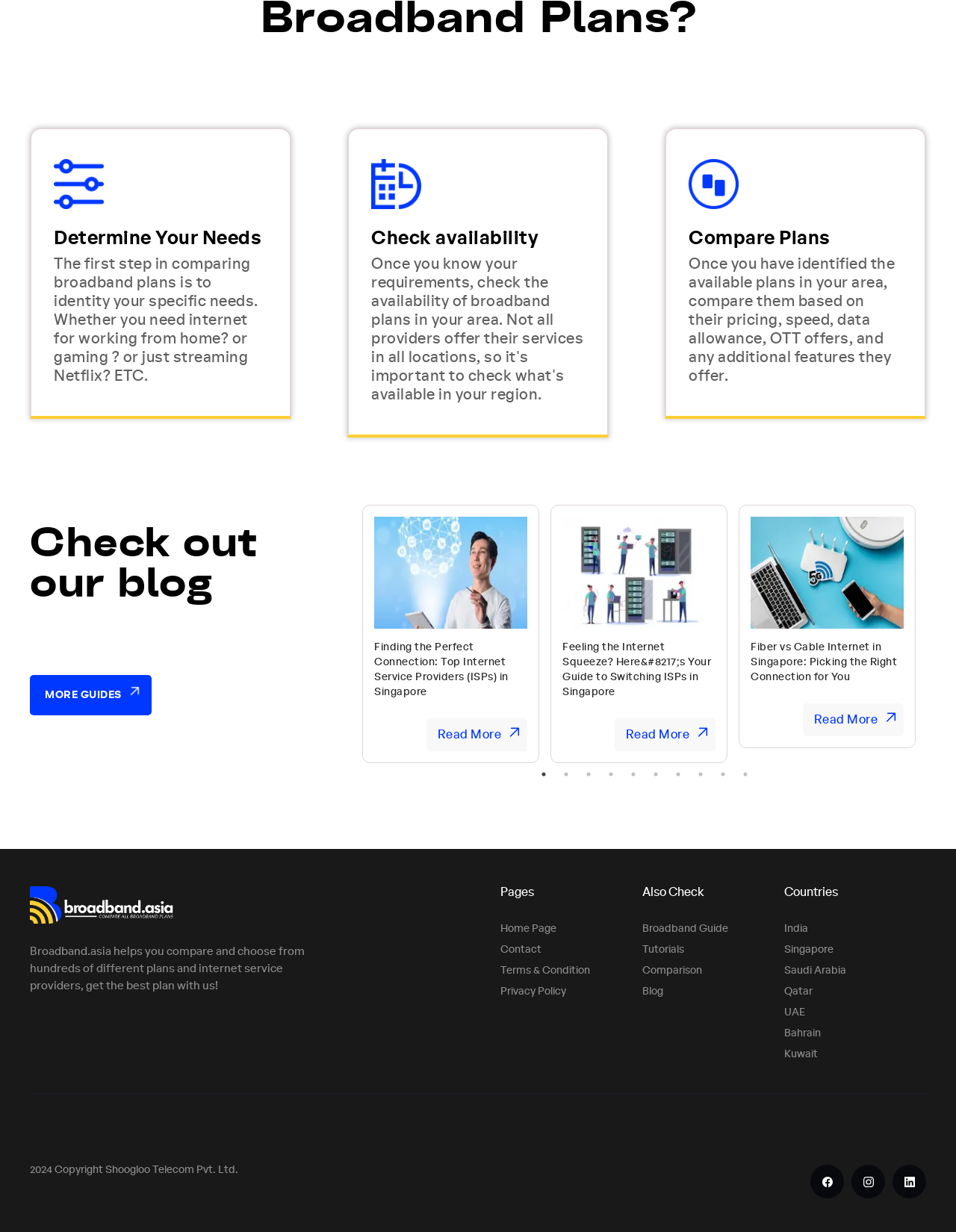Locate and provide the bounding box coordinates for the HTML element that matches this description: "Read More".

[0.839, 0.571, 0.945, 0.598]